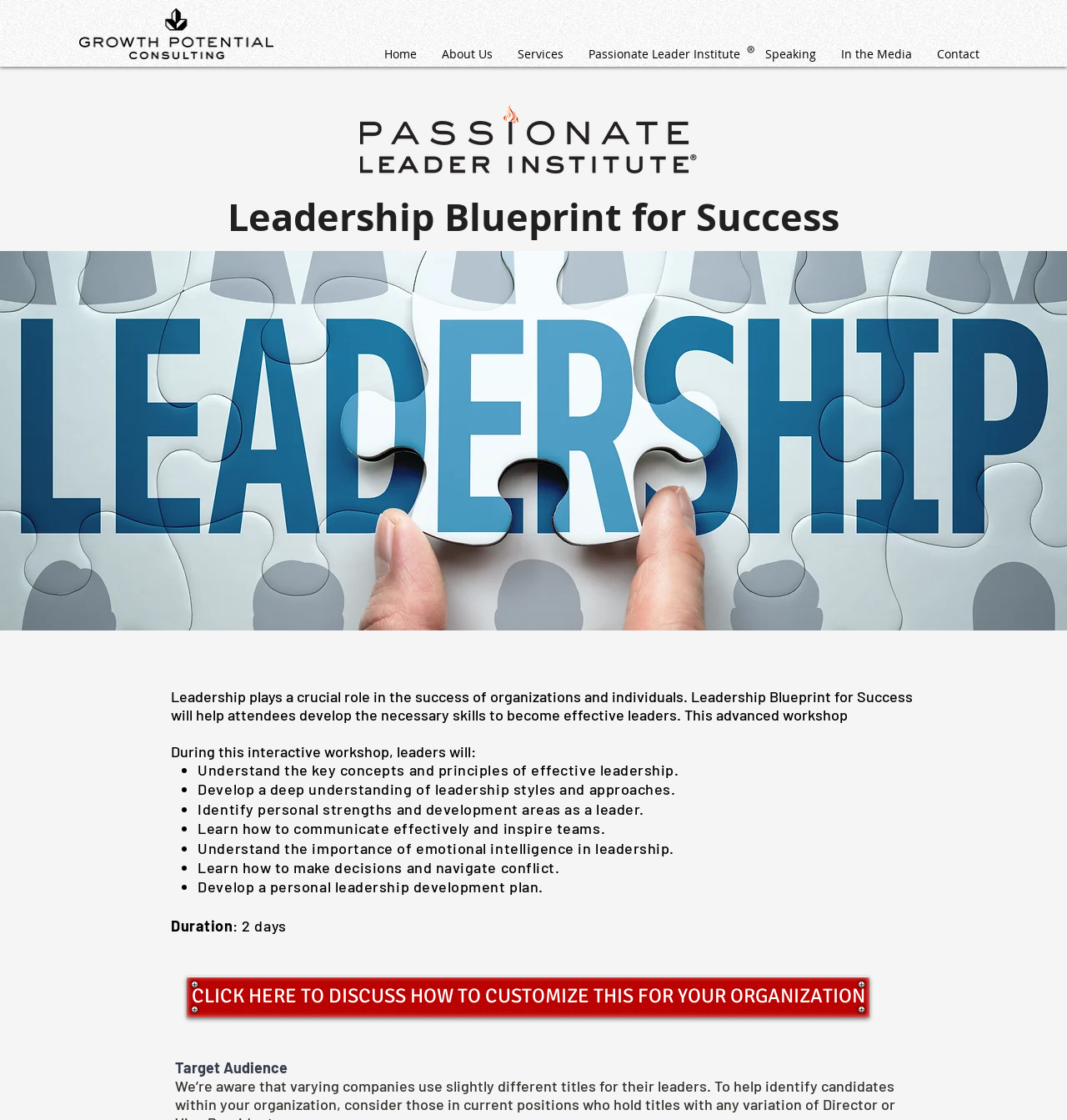Locate and generate the text content of the webpage's heading.

Leadership Blueprint for Success